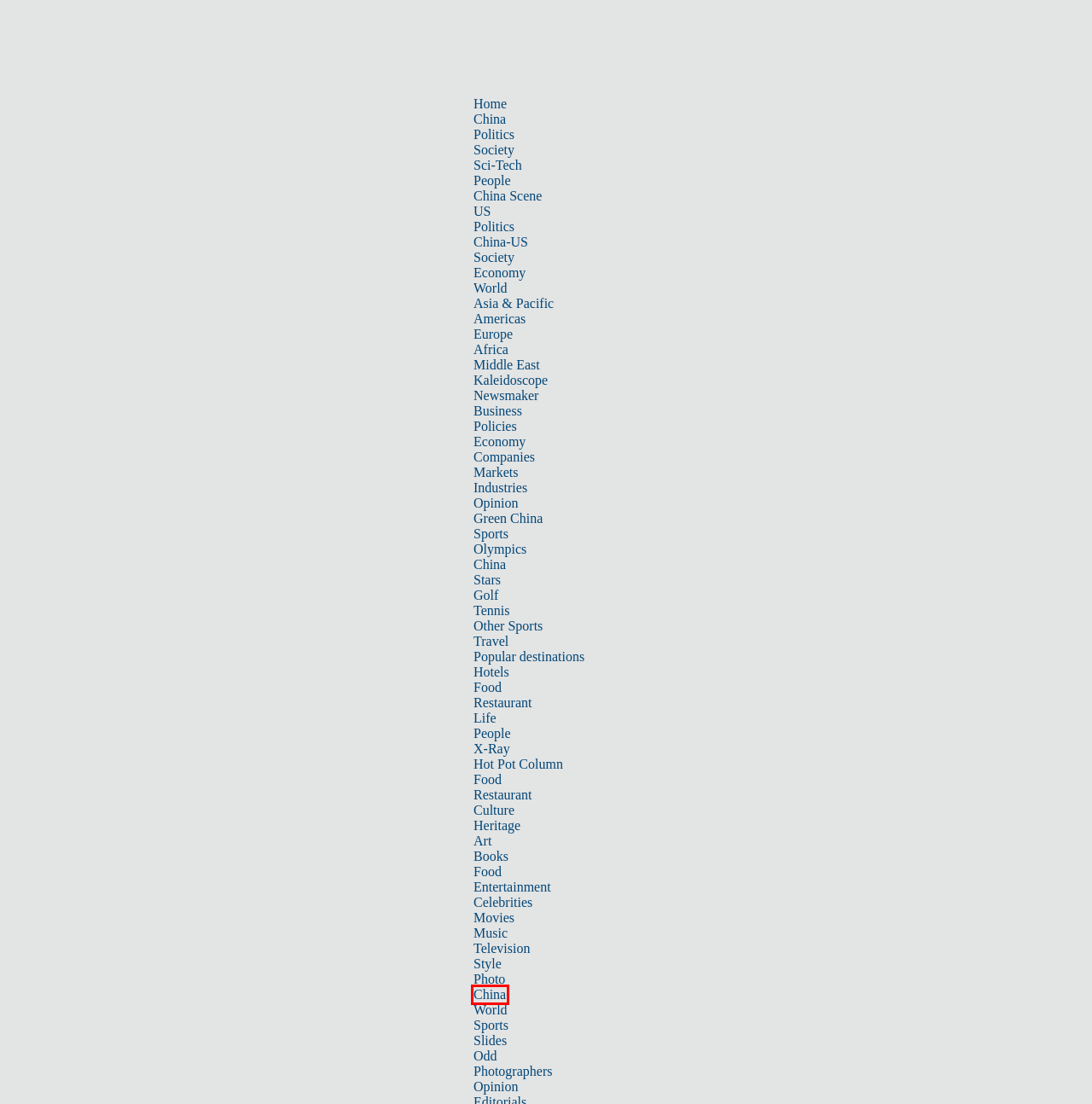Analyze the screenshot of a webpage that features a red rectangle bounding box. Pick the webpage description that best matches the new webpage you would see after clicking on the element within the red bounding box. Here are the candidates:
A. Restaurant - USA - Chinadaily.com.cn
B. Center - USA - Chinadaily.com.cn
C. Economy-expired - USA - Chinadaily.com.cn
D. Other Sports - USA - Chinadaily.com.cn
E. Books - USA - Chinadaily.com.cn
F. Asia-Pacific - USA - Chinadaily.com.cn
G. Green China - USA - Chinadaily.com.cn
H. Photos - USA - Chinadaily.com.cn

H